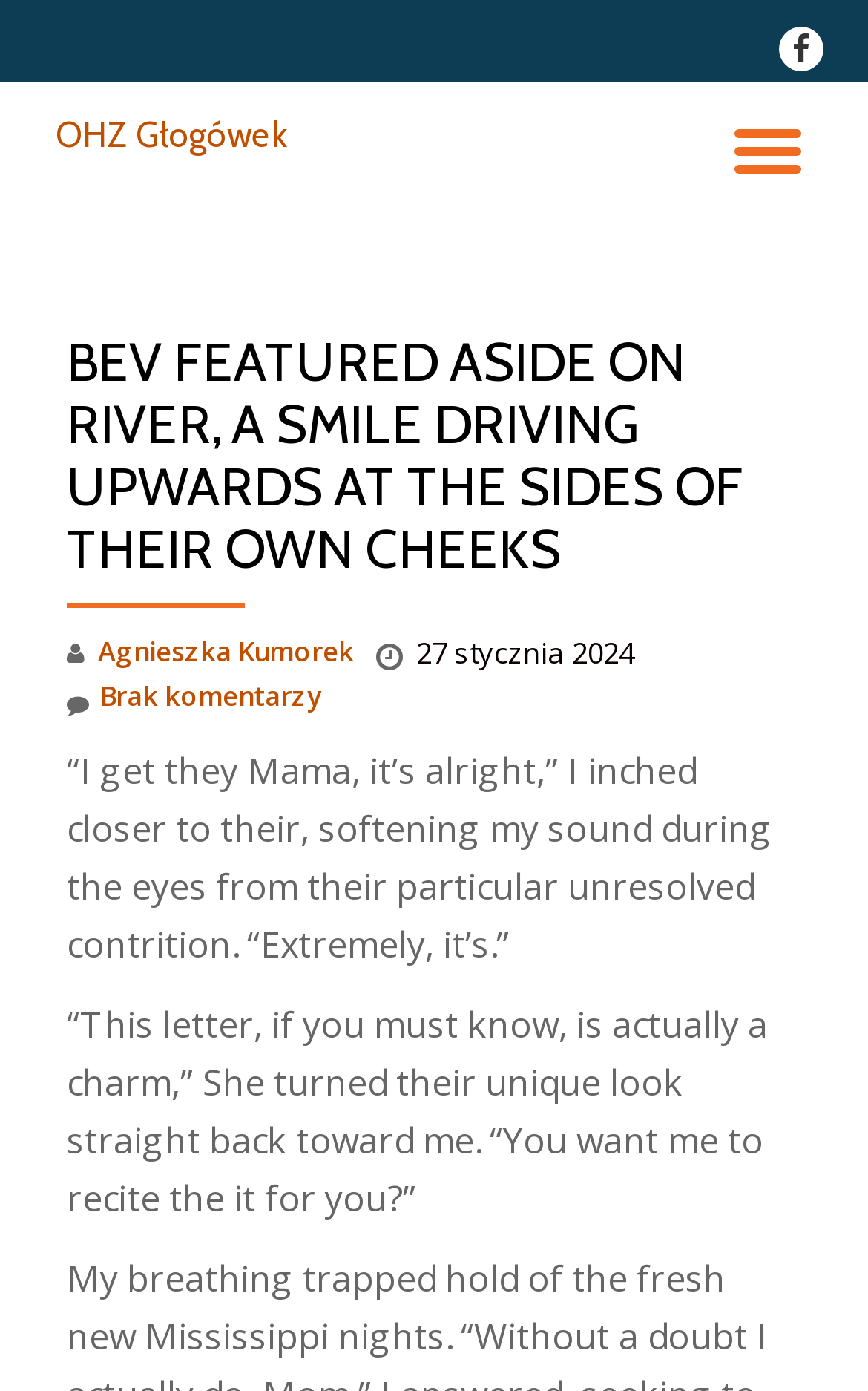Generate an in-depth caption that captures all aspects of the webpage.

The webpage appears to be a blog post or article featuring a story about Bev. At the top right corner, there is a Facebook link icon. Below it, there is a button labeled "PRZEŁĄCZ NAWIGACJĘ" which is not expanded. 

On the left side, there is a heading "OHZ Głogówek" with a link to the same title. Below this heading, there is a larger heading "BEV FEATURED ASIDE ON RIVER, A SMILE DRIVING UPWARDS AT THE SIDES OF THEIR OWN CHEEKS" which takes up most of the width of the page. 

Underneath this heading, there is a link to "Agnieszka Kumorek" on the left side, followed by a timestamp "27 stycznia 2024" in the middle, and a link to "Brak komentarzy" on the right side. 

The main content of the page consists of two paragraphs of text. The first paragraph starts with "“I get they Mama, it’s alright,” I inched closer to their, softening my sound during the eyes from their particular unresolved contrition. “Extremely, it’s.”" and the second paragraph starts with "“This letter, if you must know, is actually a charm,” She turned their unique look straight back toward me. “You want me to recite the it for you?”".